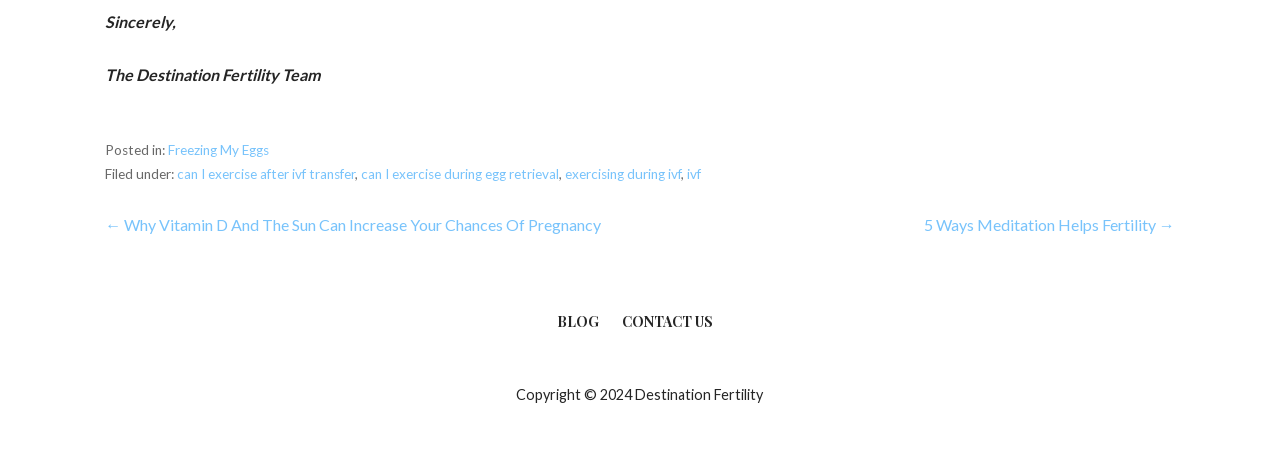Identify and provide the bounding box for the element described by: "Contact Us".

[0.486, 0.668, 0.557, 0.721]